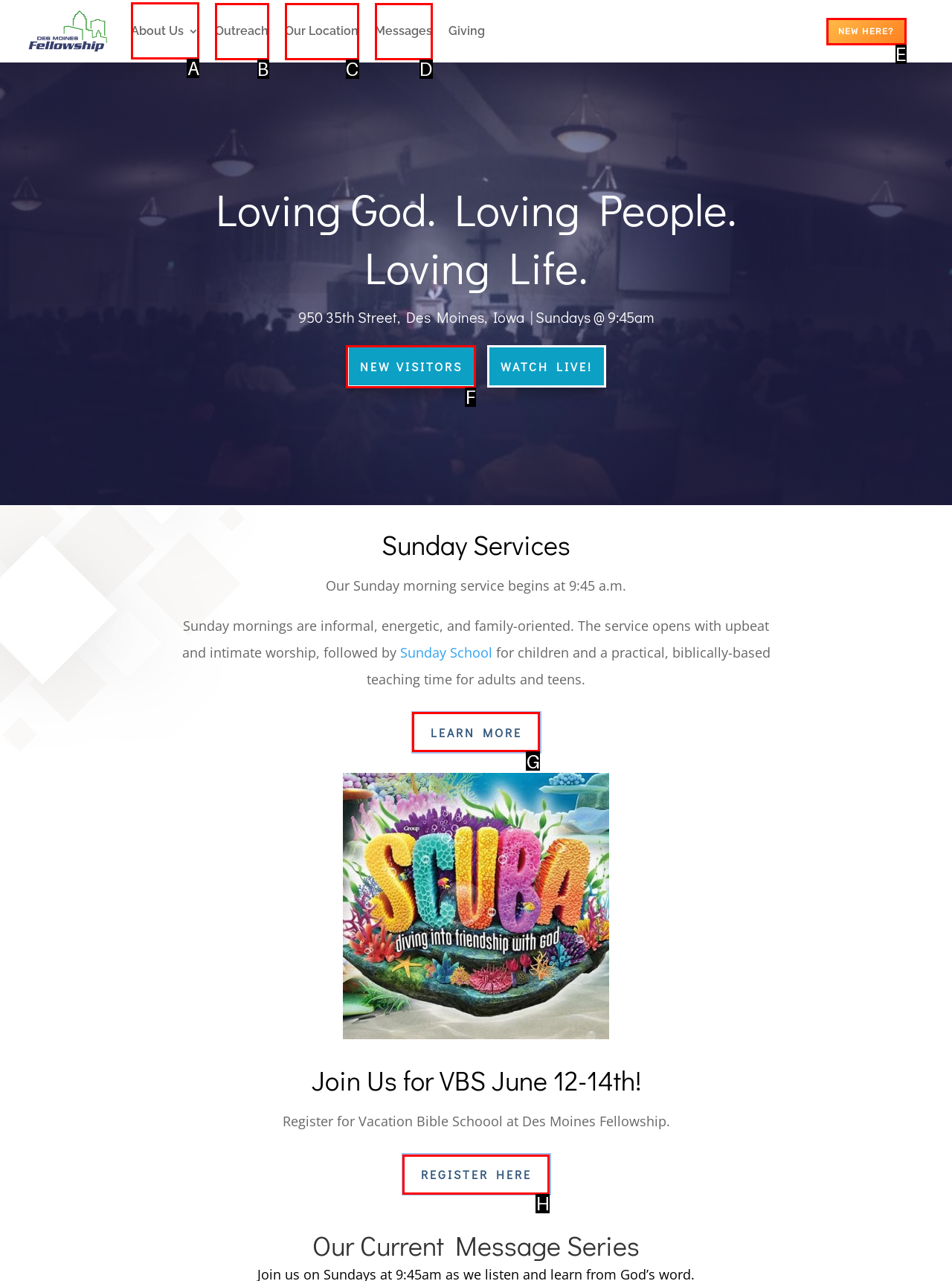Which UI element's letter should be clicked to achieve the task: Click on About Us
Provide the letter of the correct choice directly.

A